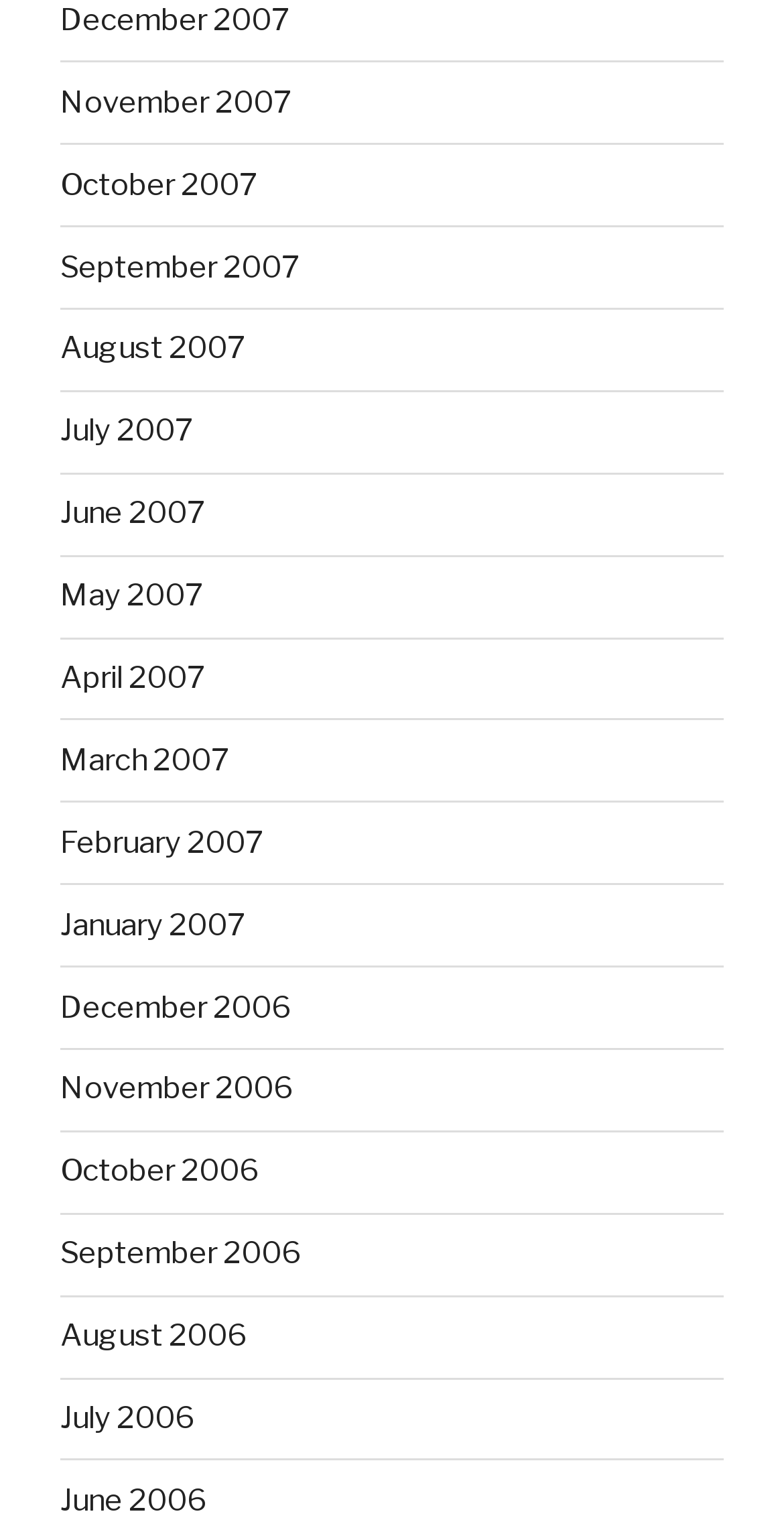Determine the bounding box coordinates for the clickable element to execute this instruction: "Get a quote". Provide the coordinates as four float numbers between 0 and 1, i.e., [left, top, right, bottom].

None